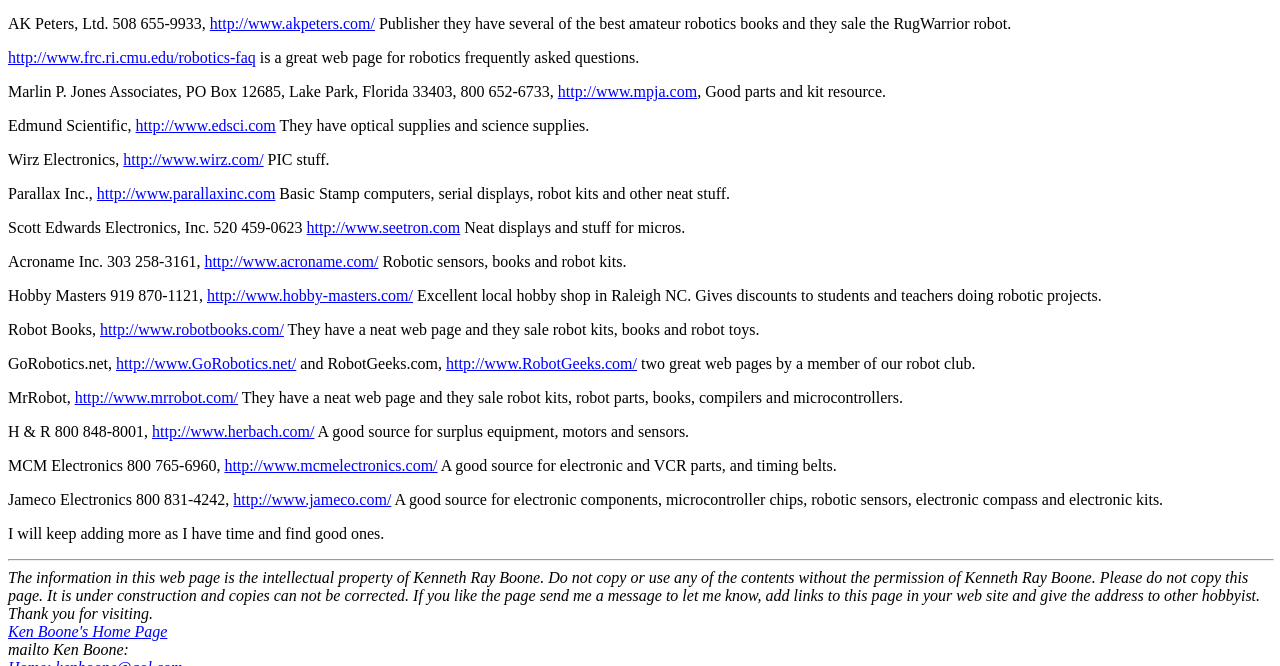Locate the bounding box coordinates of the clickable element to fulfill the following instruction: "Check robotics frequently asked questions". Provide the coordinates as four float numbers between 0 and 1 in the format [left, top, right, bottom].

[0.006, 0.074, 0.2, 0.1]